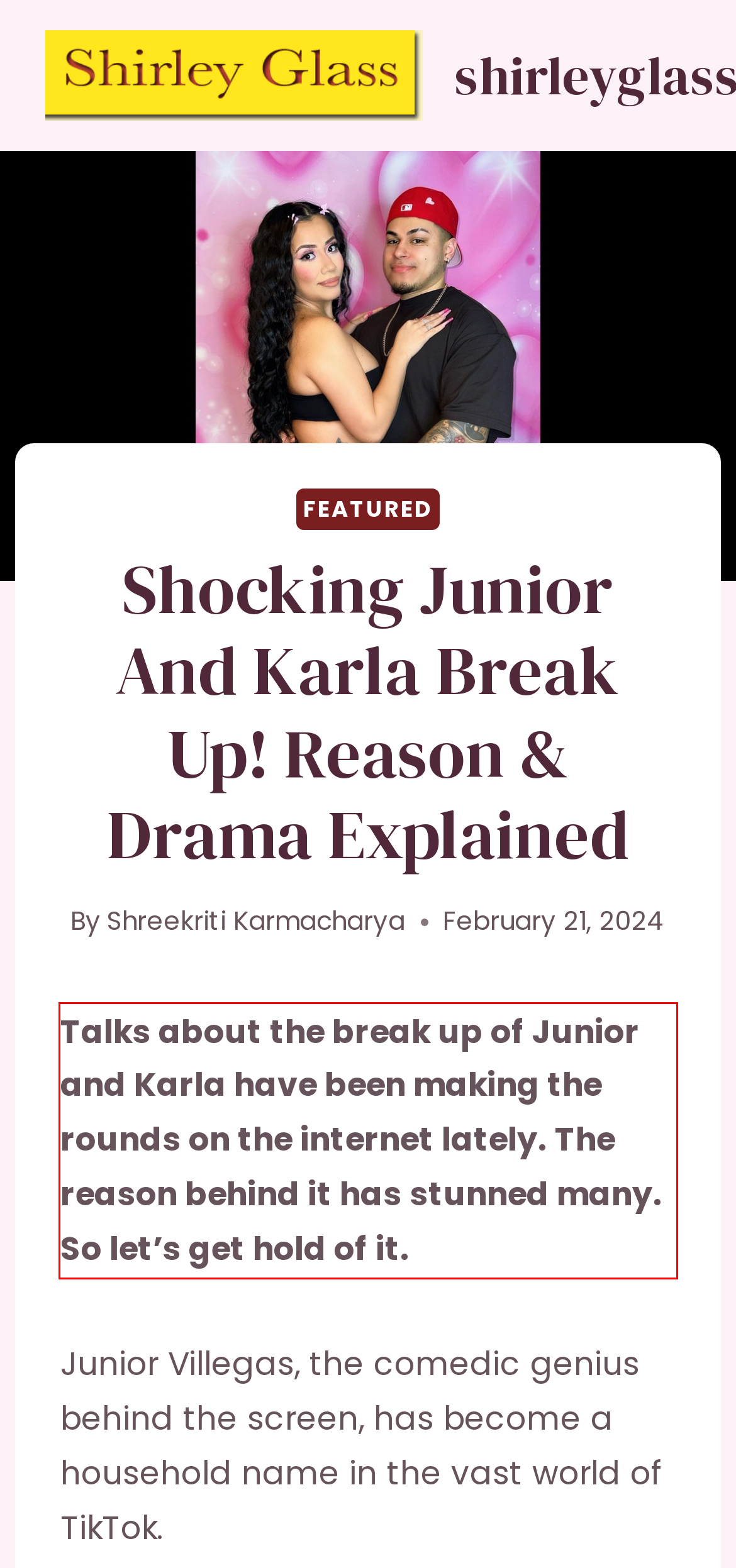You have a screenshot of a webpage with a red bounding box. Identify and extract the text content located inside the red bounding box.

Talks about the break up of Junior and Karla have been making the rounds on the internet lately. The reason behind it has stunned many. So let’s get hold of it.